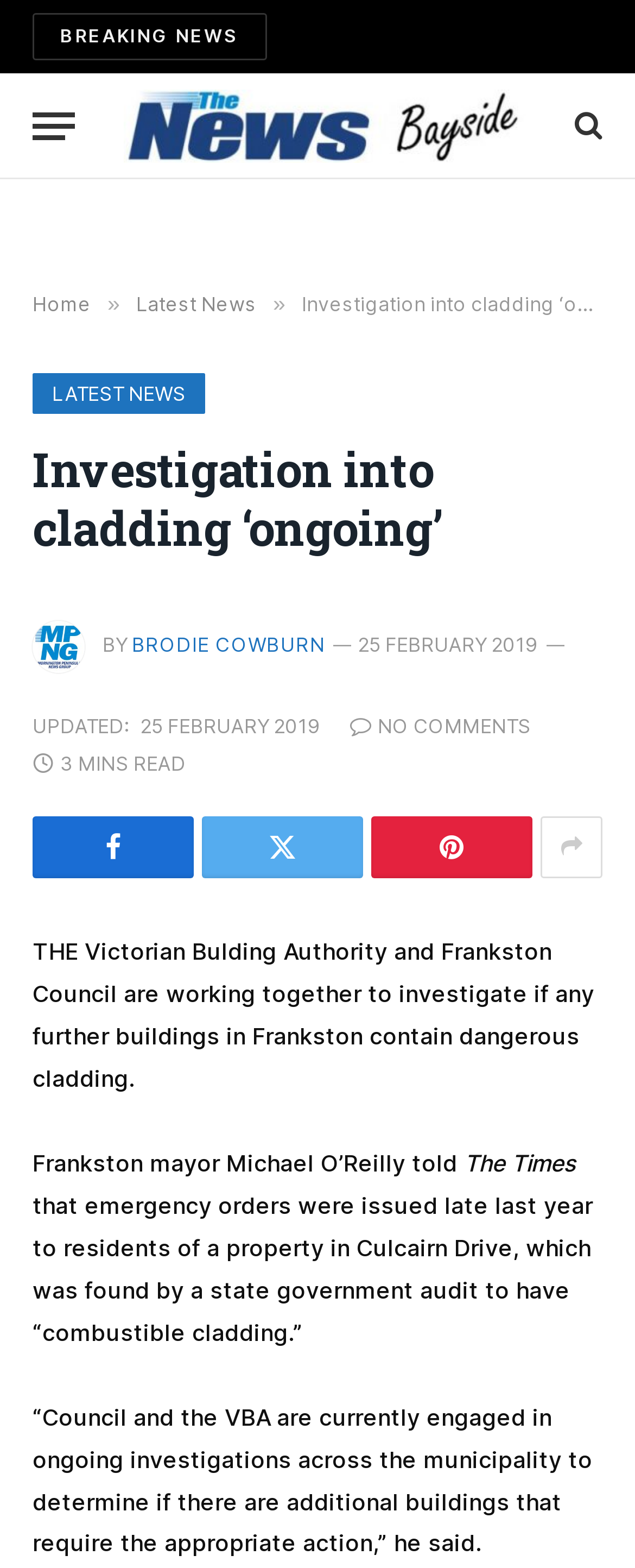Respond with a single word or short phrase to the following question: 
What is the investigation about?

cladding